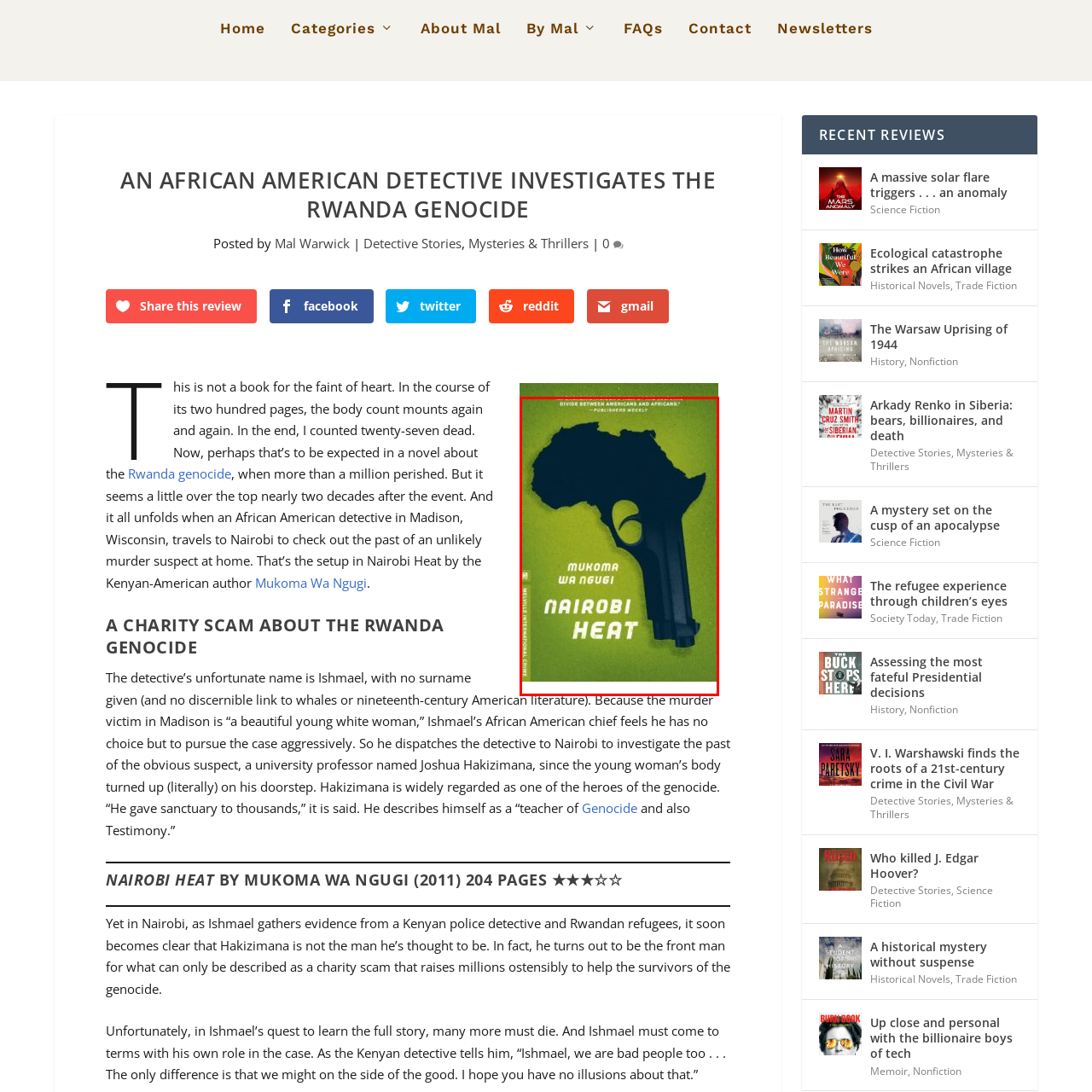What is the shape overlaid on the map of Africa?
Analyze the content within the red bounding box and offer a detailed answer to the question.

The image of a pistol is overlaid on the silhouetted map of Africa, which juxtaposes themes of crime and cultural conflict, reflecting the novel's exploration of the Rwandan genocide's legacy and an African American detective's investigation.